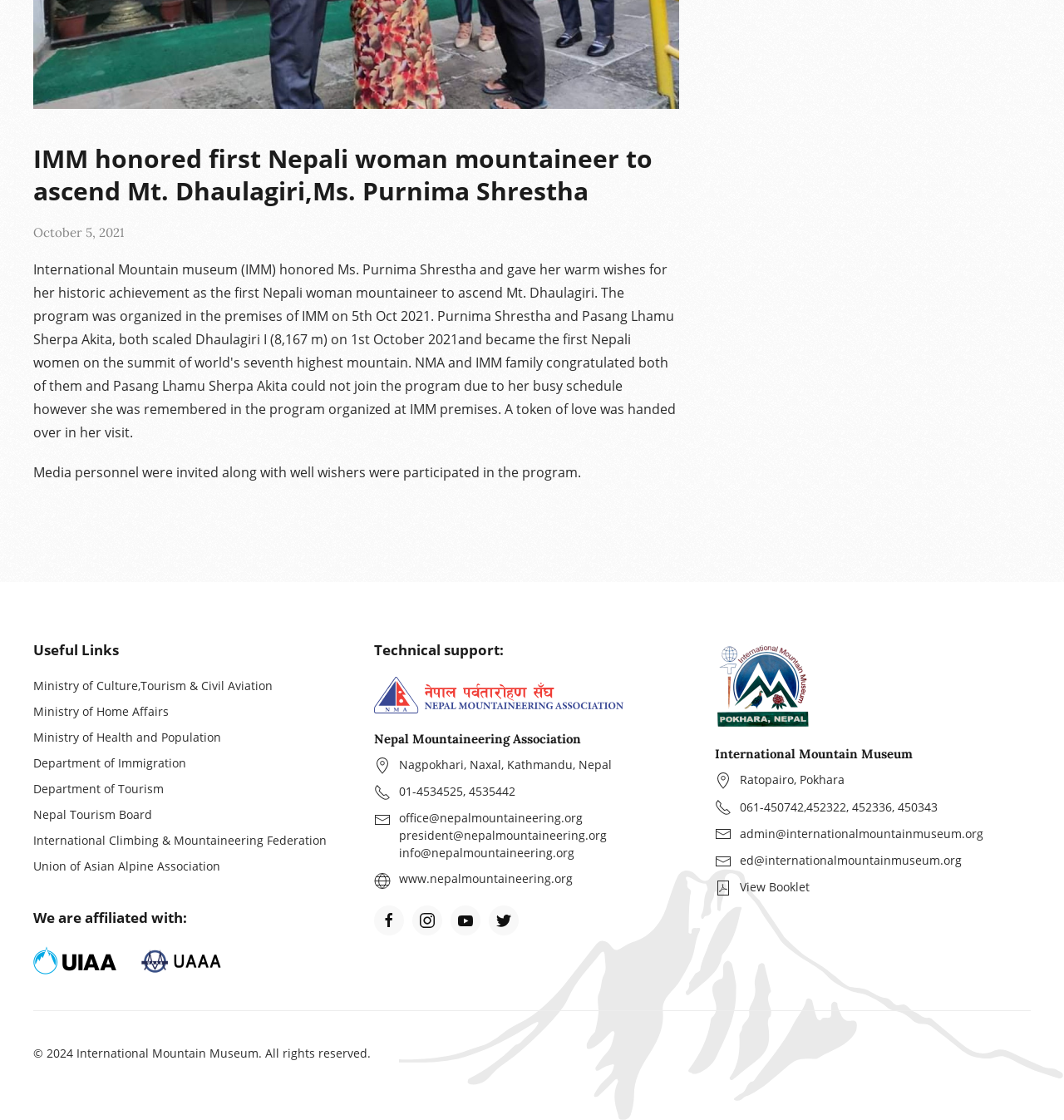Locate the bounding box coordinates of the UI element described by: "View Booklet". The bounding box coordinates should consist of four float numbers between 0 and 1, i.e., [left, top, right, bottom].

[0.695, 0.785, 0.761, 0.799]